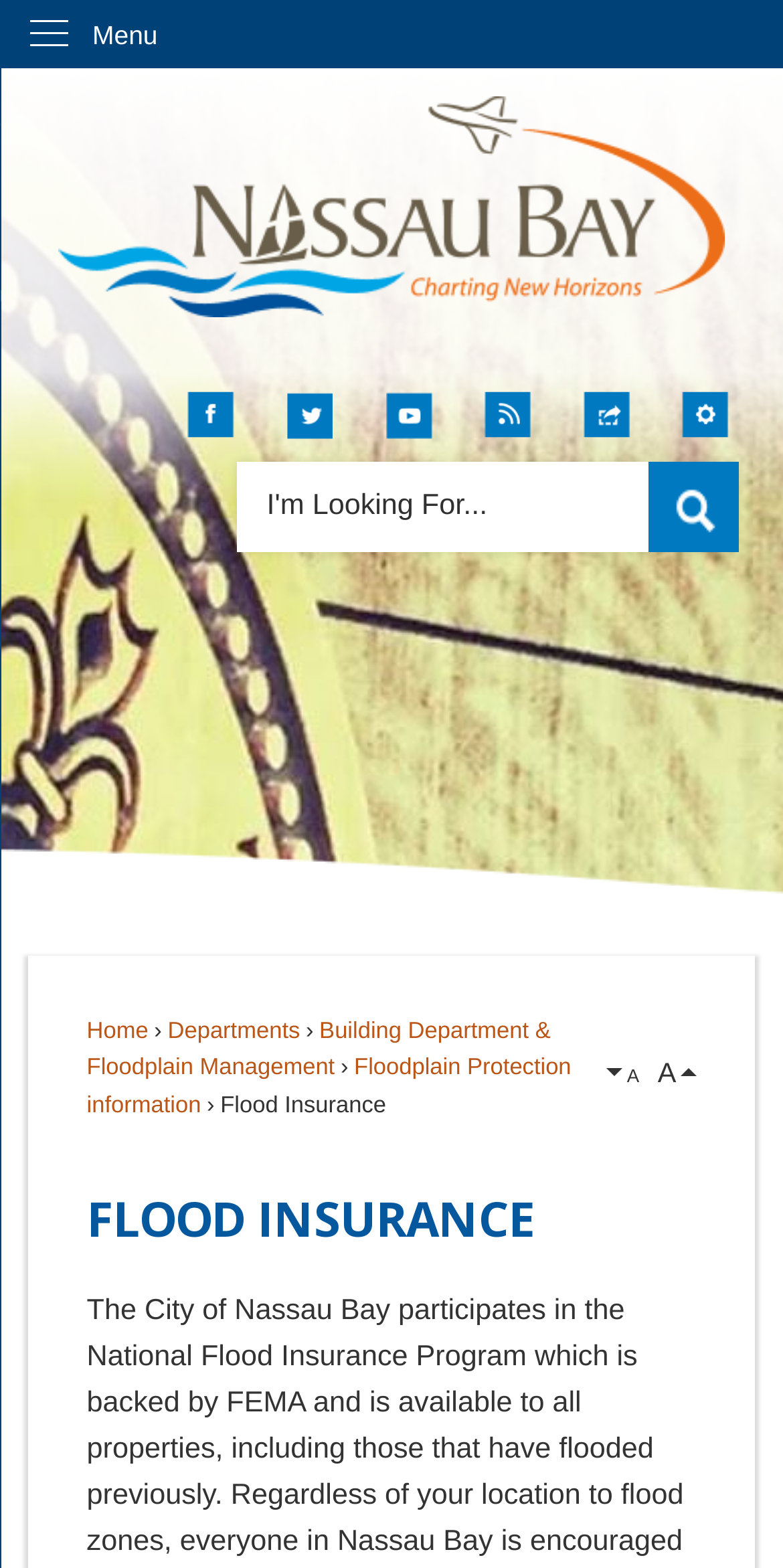Using the provided element description: "A", identify the bounding box coordinates. The coordinates should be four floats between 0 and 1 in the order [left, top, right, bottom].

[0.832, 0.67, 0.889, 0.698]